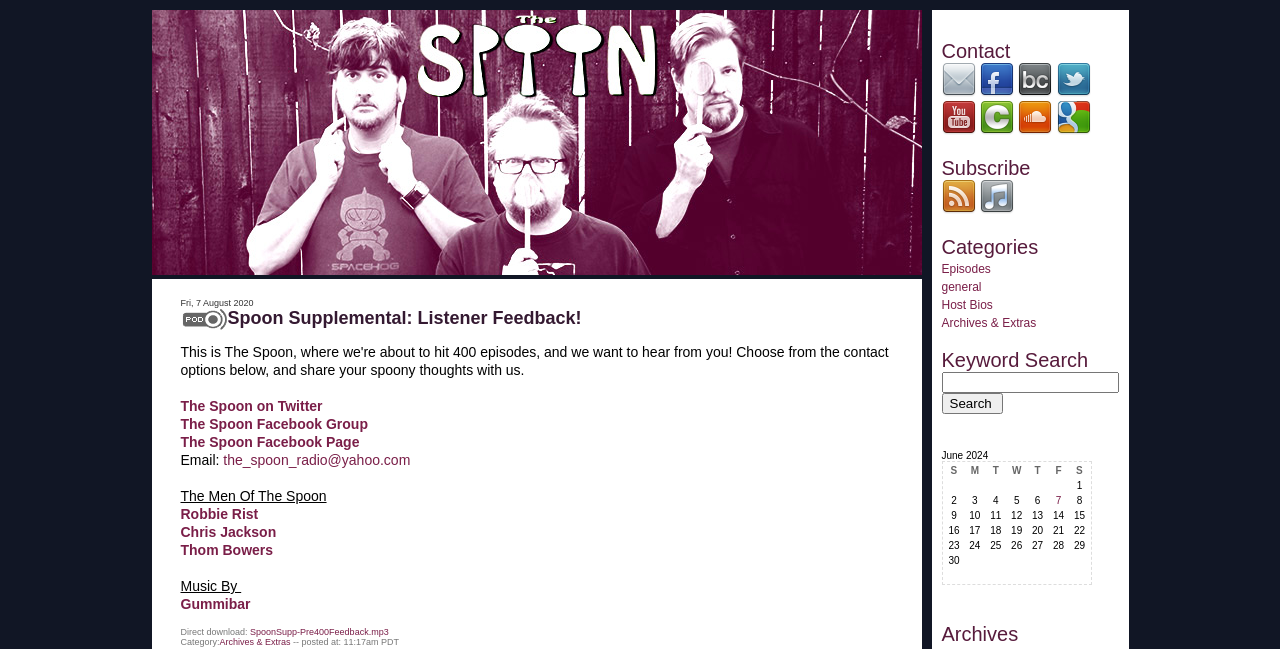Generate a thorough caption detailing the webpage content.

The webpage is about "The Spoon (Archives & Extras)" and appears to be a podcast or radio show website. At the top, there is a layout table row with a table cell containing a description of the podcast, which is about to reach 400 episodes and is seeking listener feedback. Below this, there are several links to contact options, including Twitter, Facebook, and email.

To the right of the description, there is an image. Below the description and image, there are links to the podcast's supplemental episode, as well as links to the men behind the podcast, Robbie Rist, Chris Jackson, and Thom Bowers. There is also a link to the music provider, Gummibar.

On the right side of the page, there are five links with corresponding images, which appear to be some sort of navigation or menu. Below these, there is a "Subscribe" button and a "Categories" section with links to different categories, including "Episodes", "General", "Host Bios", and "Archives & Extras".

Further down, there is a "Keyword Search" section with a text box and a "Search" button. Below this, there is a table with a calendar for June 2024, with each day of the week listed as a column header. The table has several rows, with some cells containing links to specific dates.

Overall, the webpage appears to be a podcast or radio show website with various links and features for listeners to engage with the show.